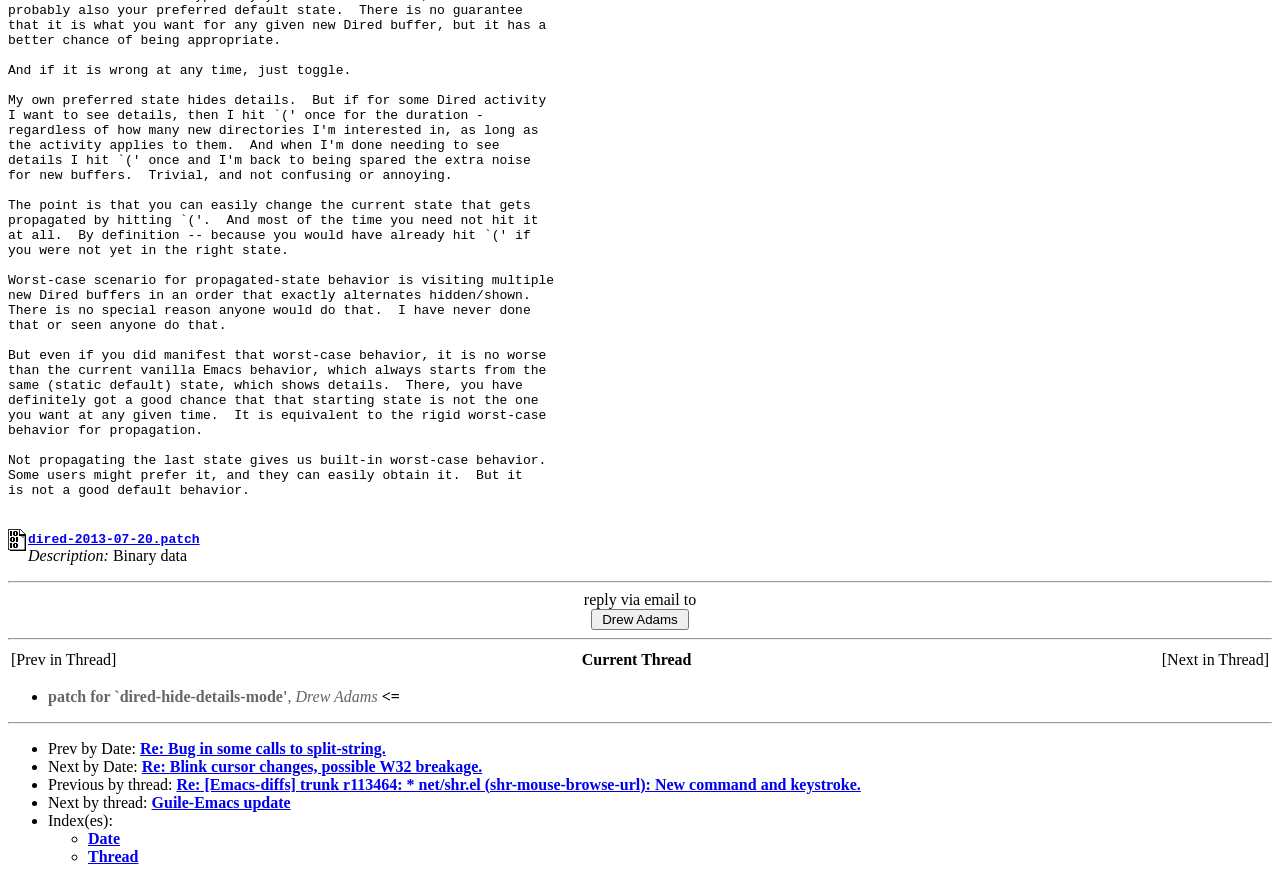Could you indicate the bounding box coordinates of the region to click in order to complete this instruction: "Download the patch file".

[0.022, 0.6, 0.156, 0.619]